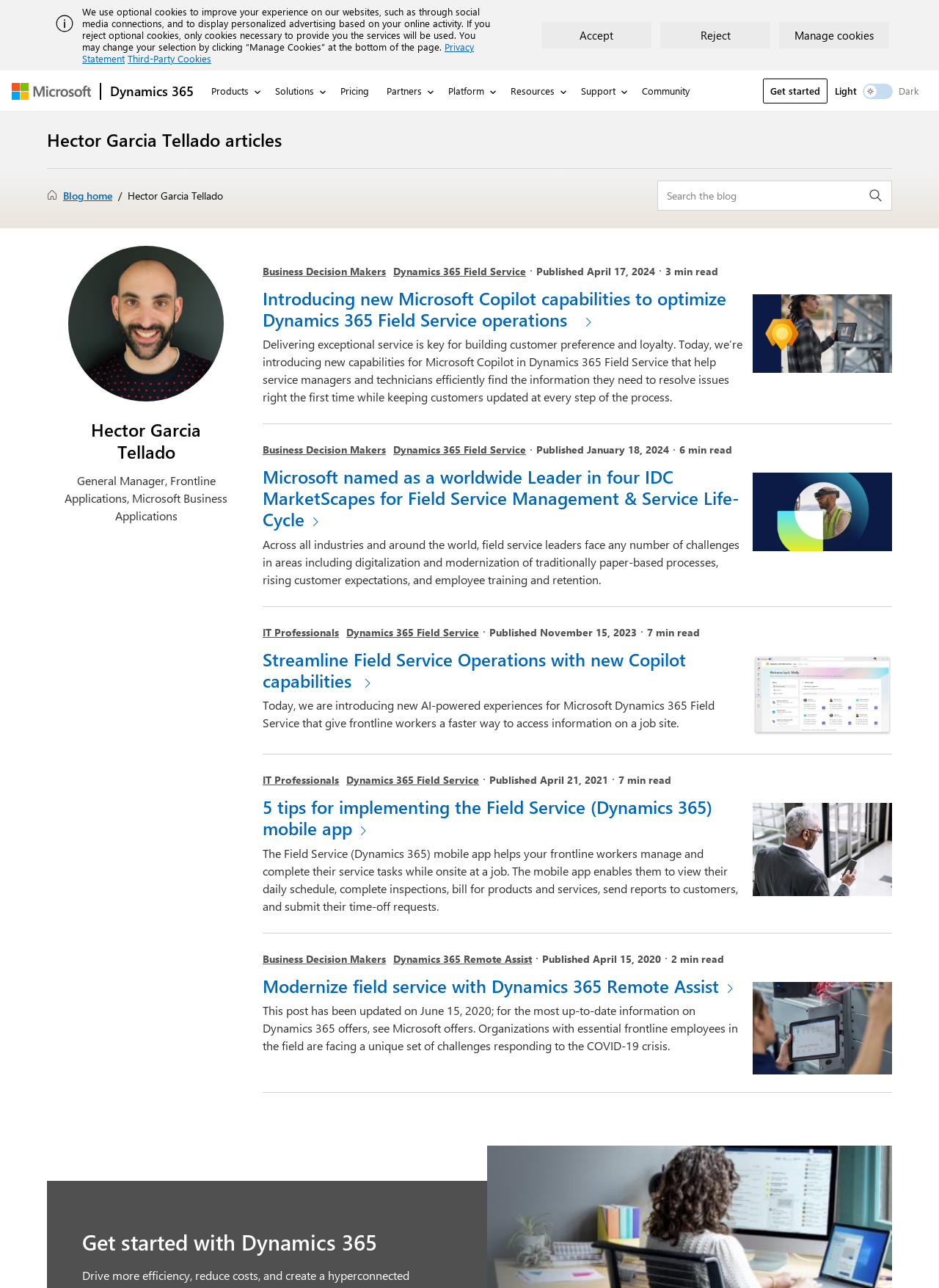Identify the bounding box coordinates of the clickable section necessary to follow the following instruction: "Get started". The coordinates should be presented as four float numbers from 0 to 1, i.e., [left, top, right, bottom].

[0.813, 0.061, 0.882, 0.08]